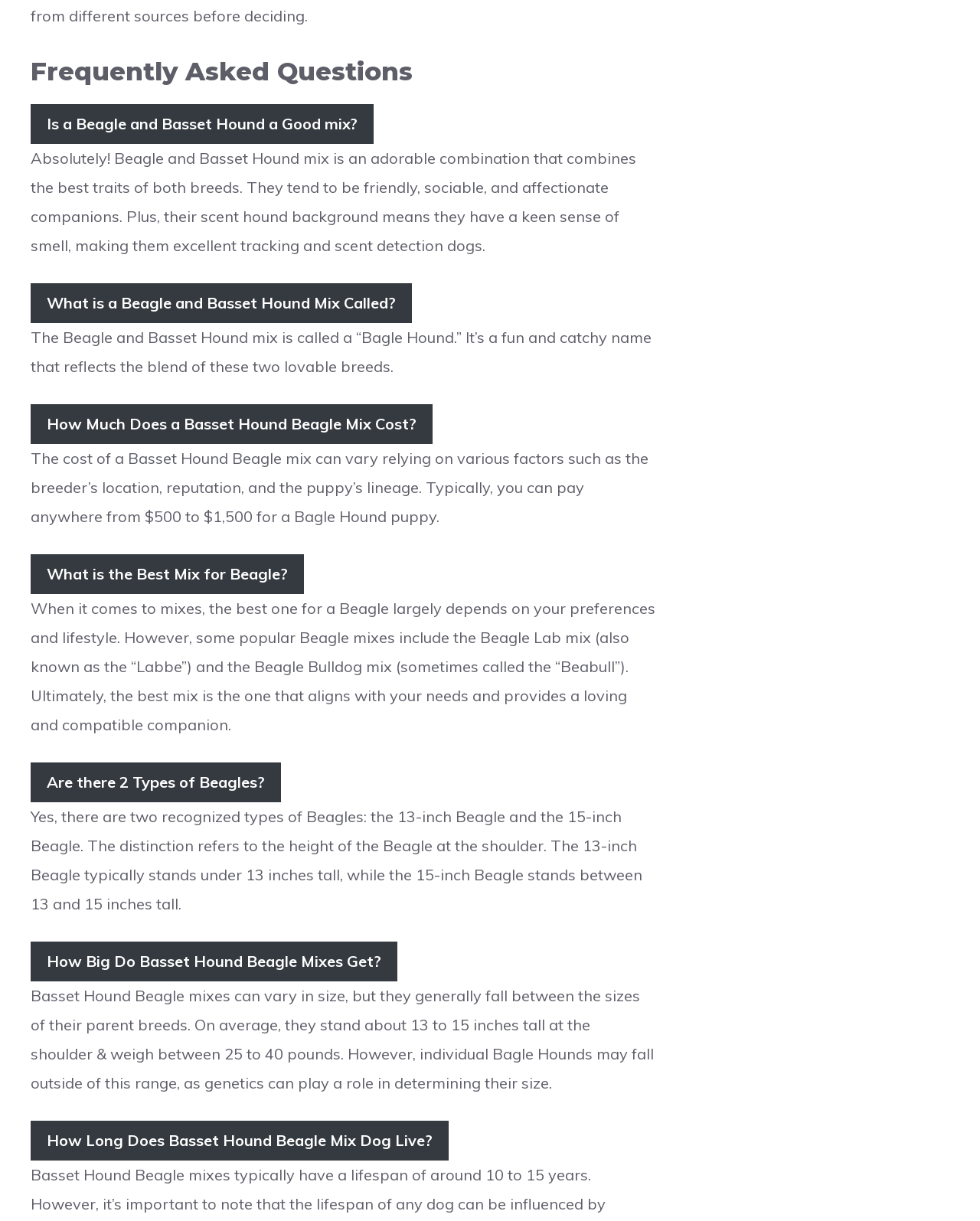Provide a brief response to the question using a single word or phrase: 
What is the purpose of the webpage?

To answer FAQs about Beagles and Basset Hound mixes